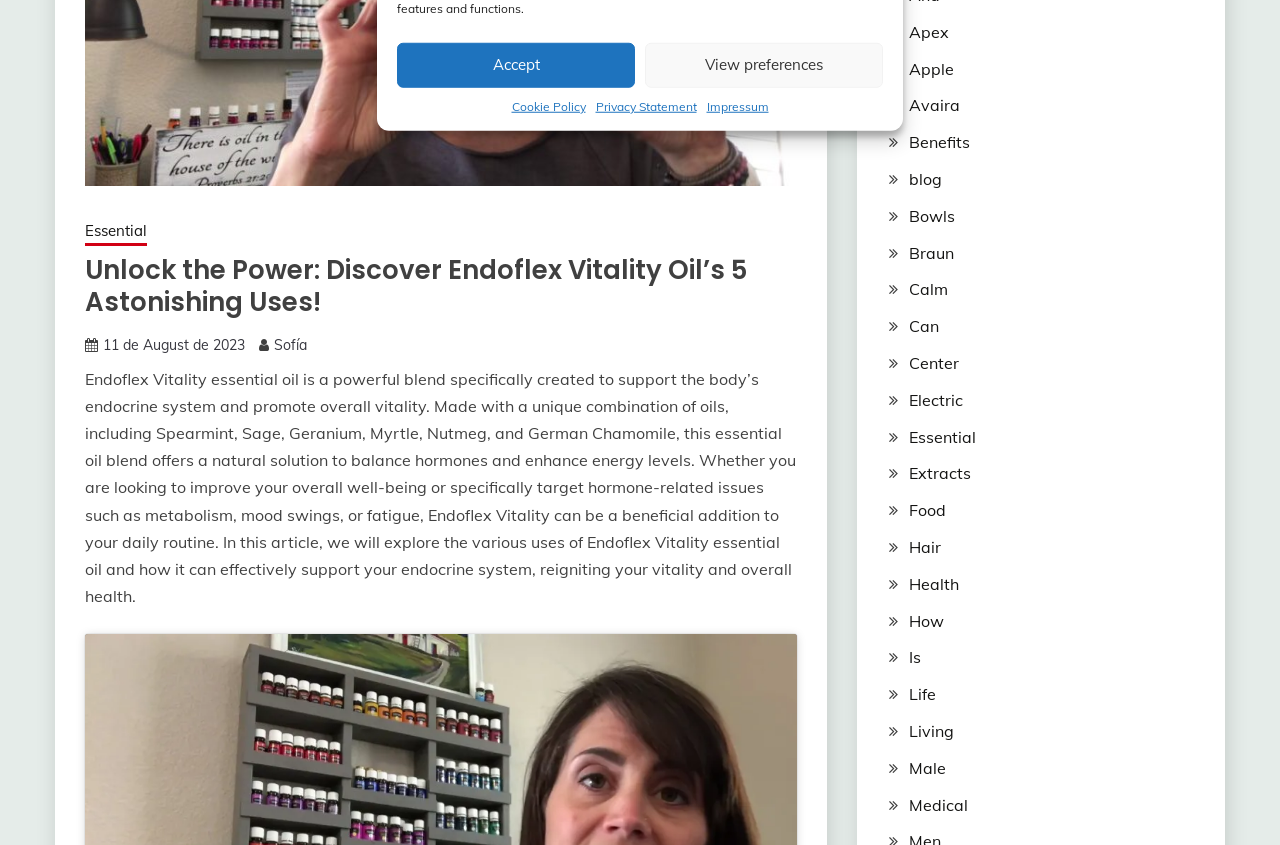Locate the bounding box of the UI element described by: "Cookie Policy" in the given webpage screenshot.

[0.4, 0.115, 0.457, 0.136]